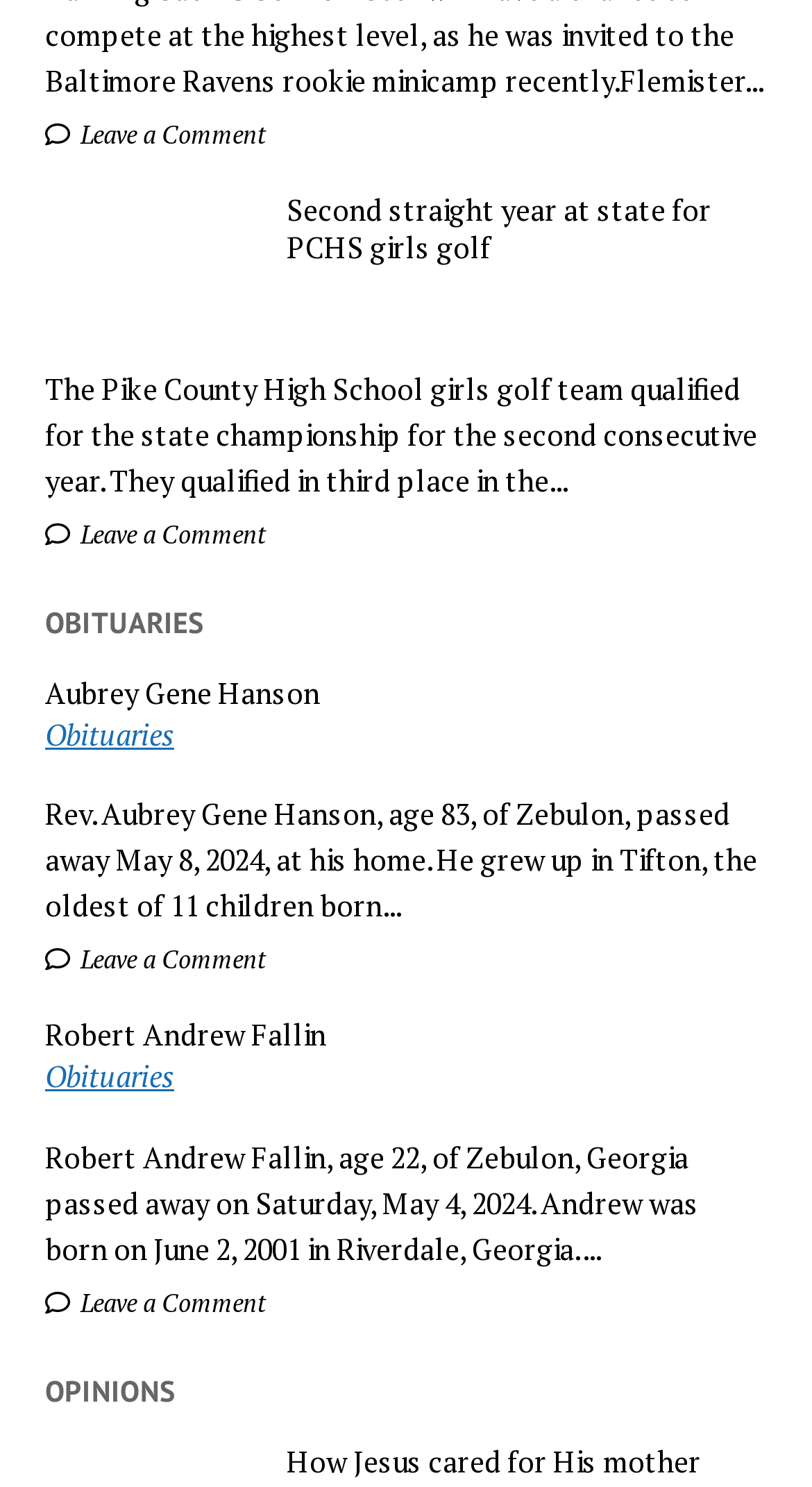Identify the bounding box coordinates of the region I need to click to complete this instruction: "View the obituary of Aubrey Gene Hanson".

[0.056, 0.454, 0.944, 0.479]